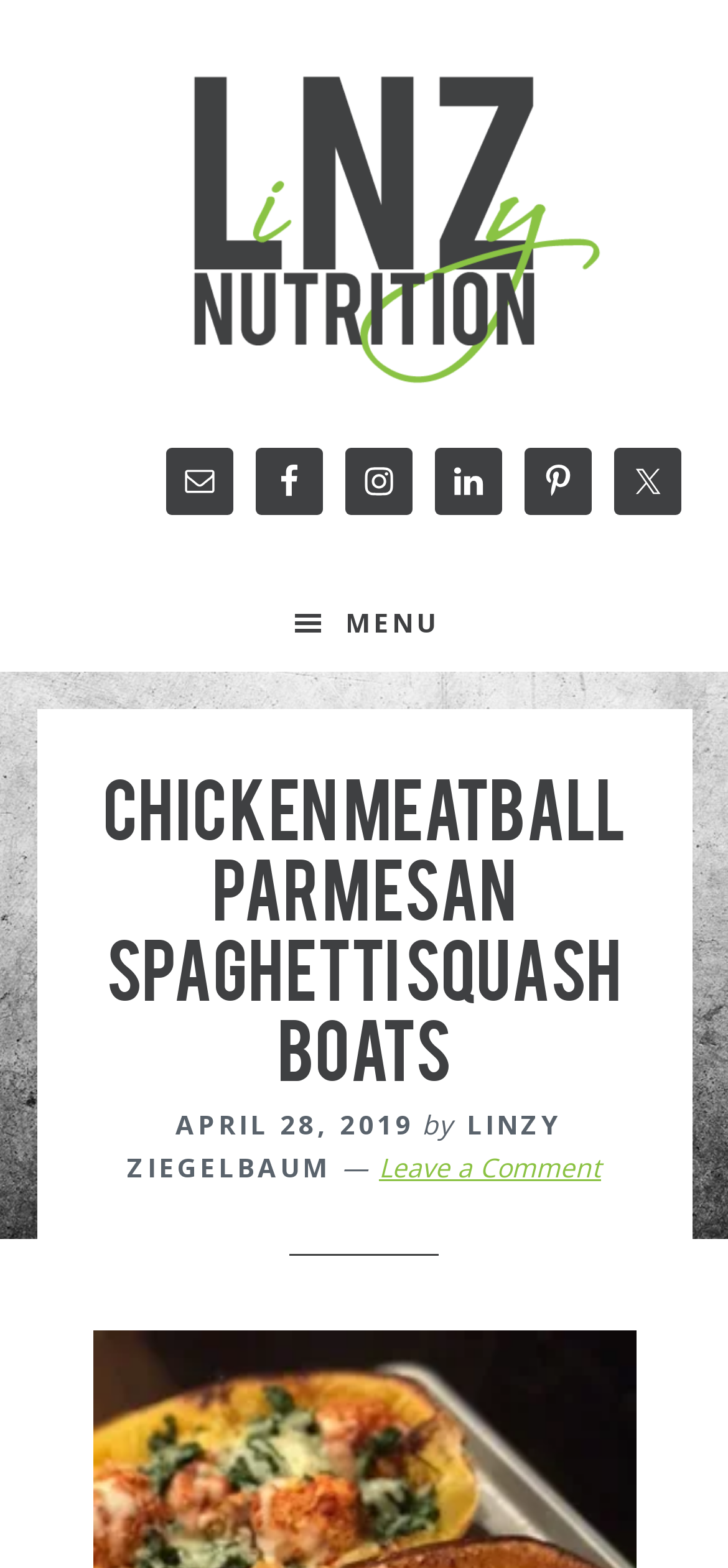Please identify the bounding box coordinates of where to click in order to follow the instruction: "Click the Facebook link".

[0.35, 0.286, 0.442, 0.328]